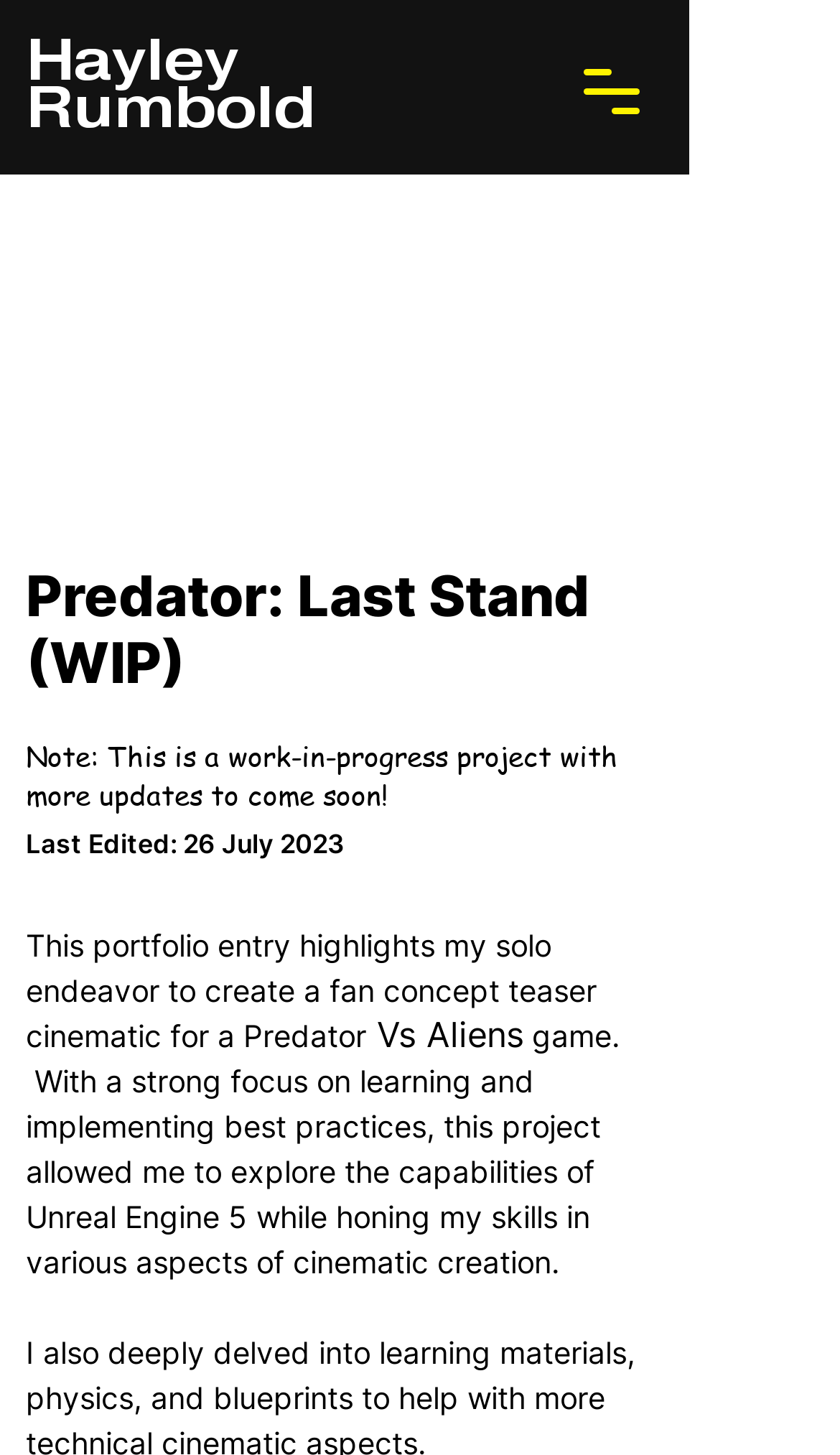Please determine the bounding box coordinates for the element with the description: "Hayley Rumbold".

[0.031, 0.015, 0.377, 0.103]